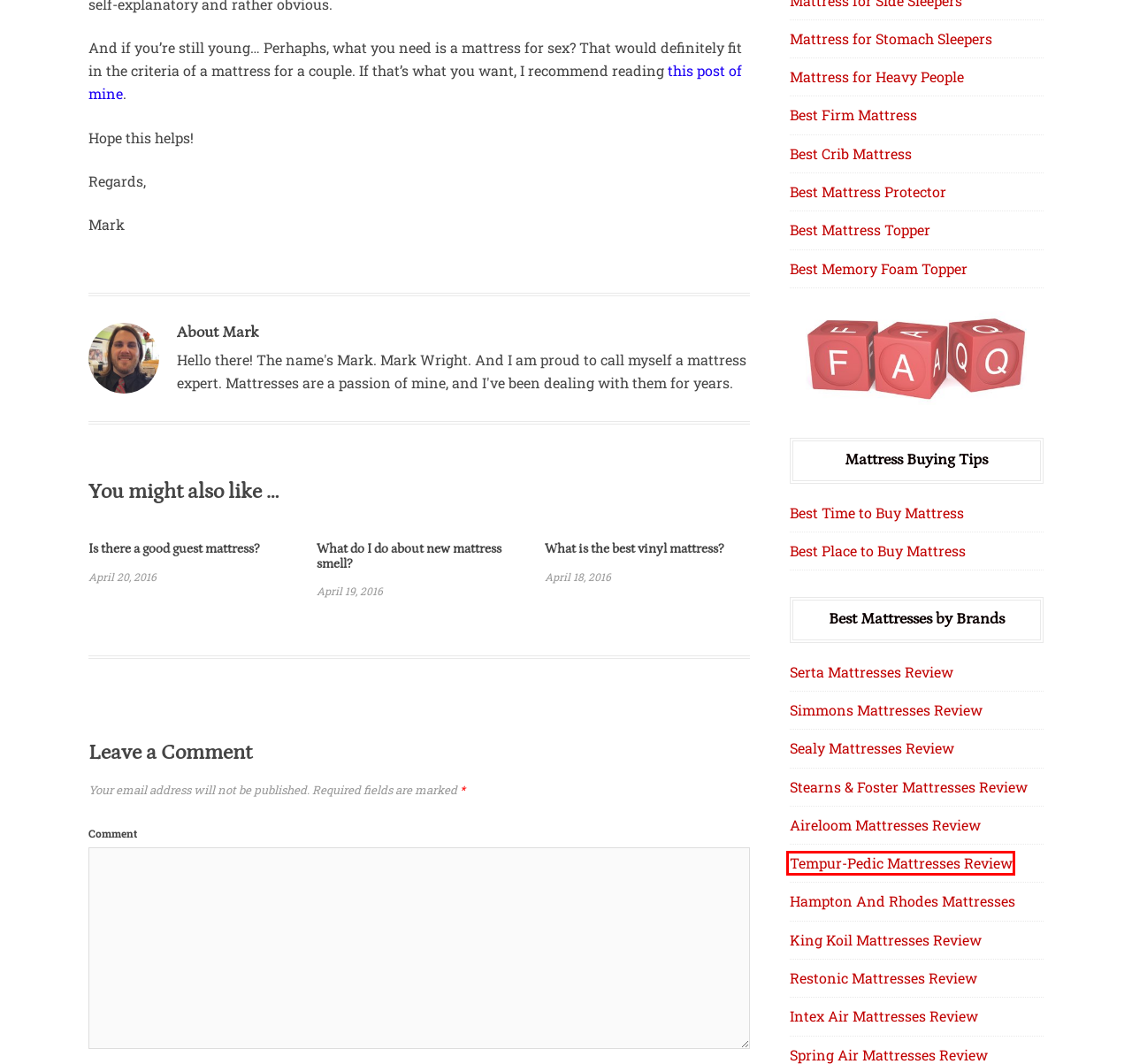You are given a screenshot depicting a webpage with a red bounding box around a UI element. Select the description that best corresponds to the new webpage after clicking the selected element. Here are the choices:
A. Best Place to Buy Mattress - Online Shopping to the Rescue
B. Restonic Mattress Reviews - Mattresses for Healthy Sleep
C. Best Crib Mattress Review - Mattresses for Babies & Toddlers
D. Read Simmons Mattress Reviews - Get Classy Brand Mattress
E. Get Best Mattress For Stomach Sleepers - Comfort and Support
F. Hampton And Rhodes Mattress Reviews - Inexpensive Mattresses
G. Tempur-Pedic Mattress Reviews - Perfect Mattresses For You
H. Best Mattress For Sex - Bouncy & Silent Mattresses

G